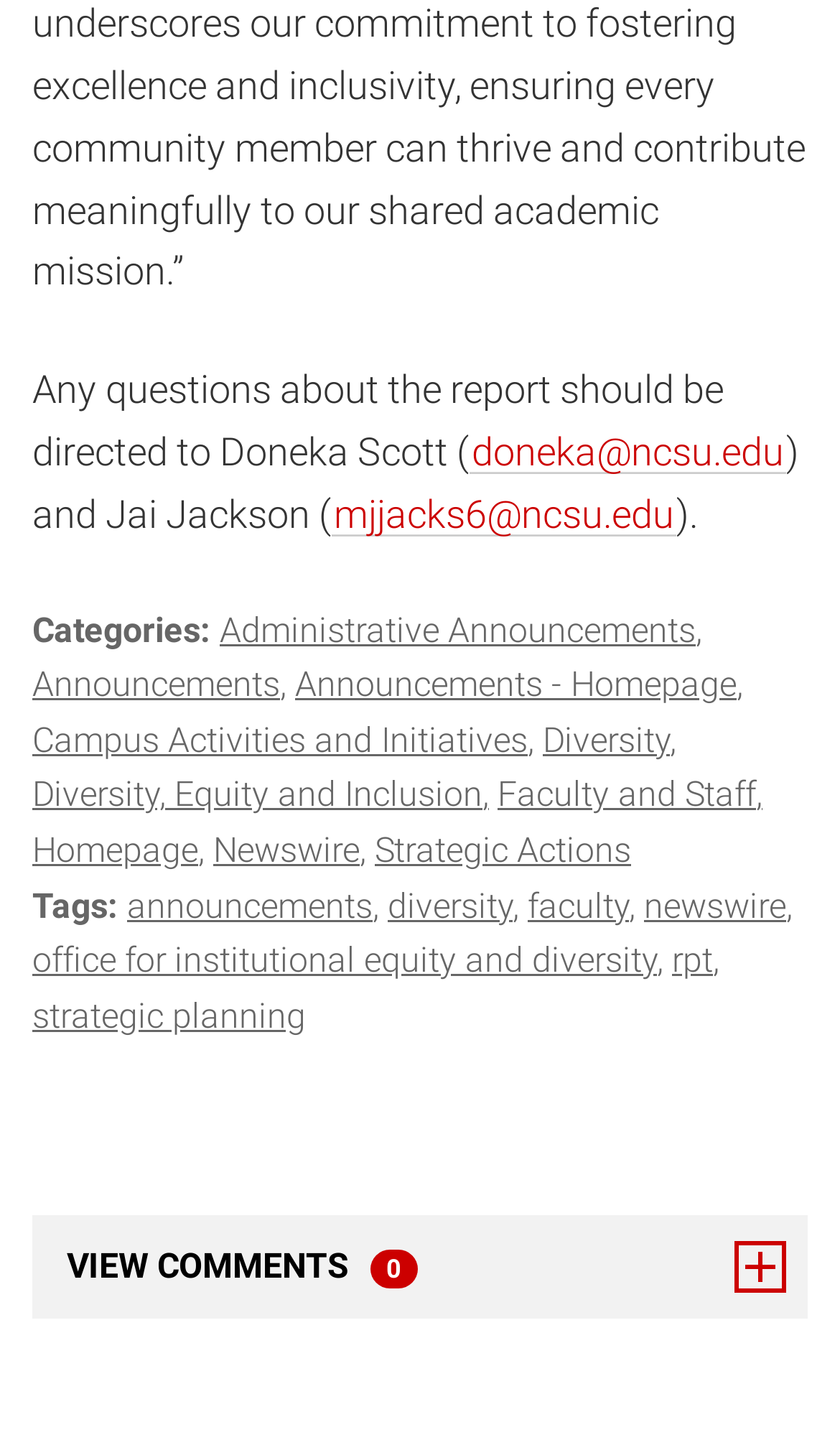Highlight the bounding box of the UI element that corresponds to this description: "diversity".

[0.462, 0.612, 0.618, 0.641]